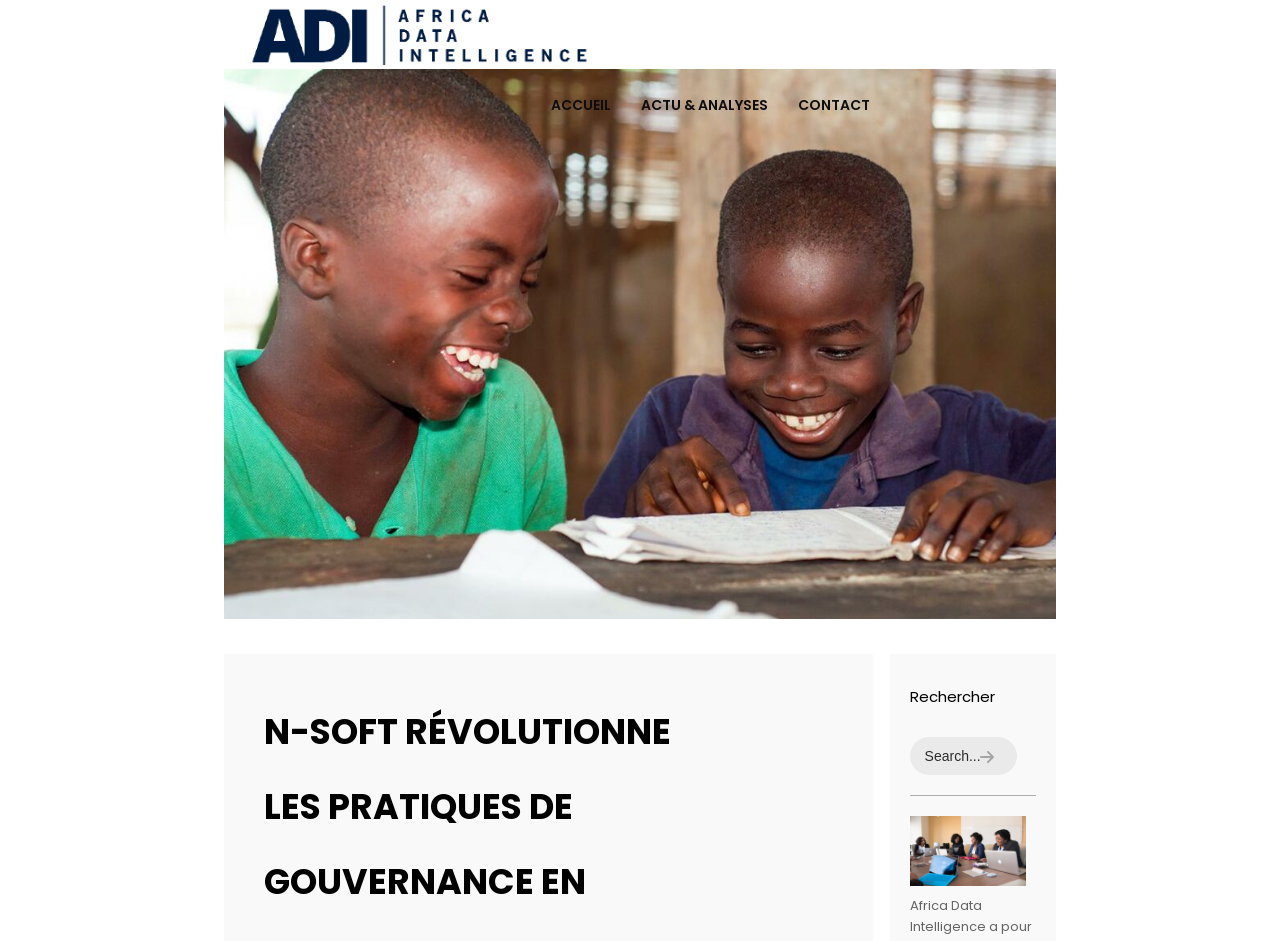Bounding box coordinates are specified in the format (top-left x, top-left y, bottom-right x, bottom-right y). All values are floating point numbers bounded between 0 and 1. Please provide the bounding box coordinate of the region this sentence describes: ACTU & ANALYSES

[0.497, 0.1, 0.604, 0.123]